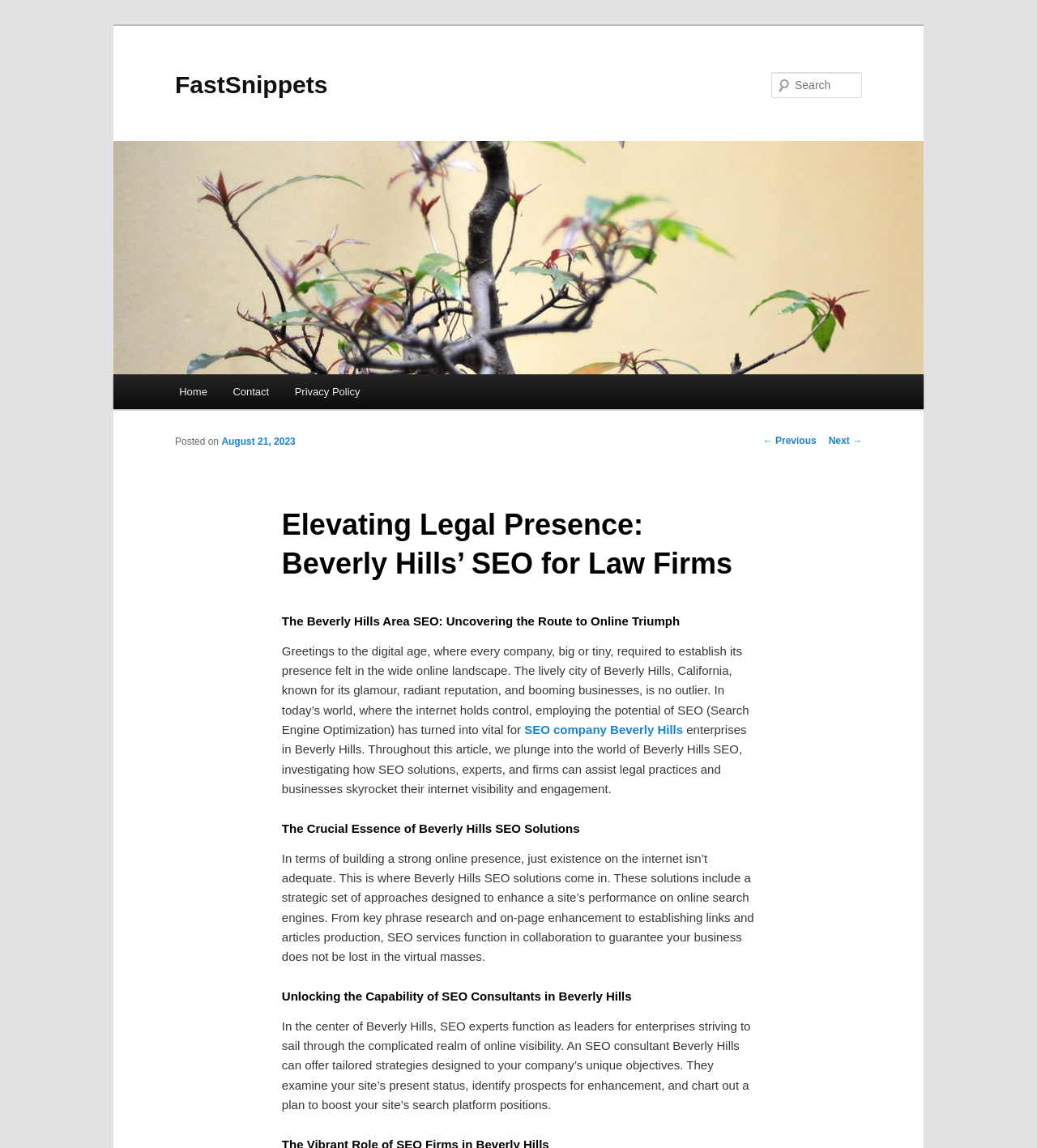Please identify the bounding box coordinates of the element on the webpage that should be clicked to follow this instruction: "Learn about SEO company Beverly Hills". The bounding box coordinates should be given as four float numbers between 0 and 1, formatted as [left, top, right, bottom].

[0.506, 0.63, 0.659, 0.642]